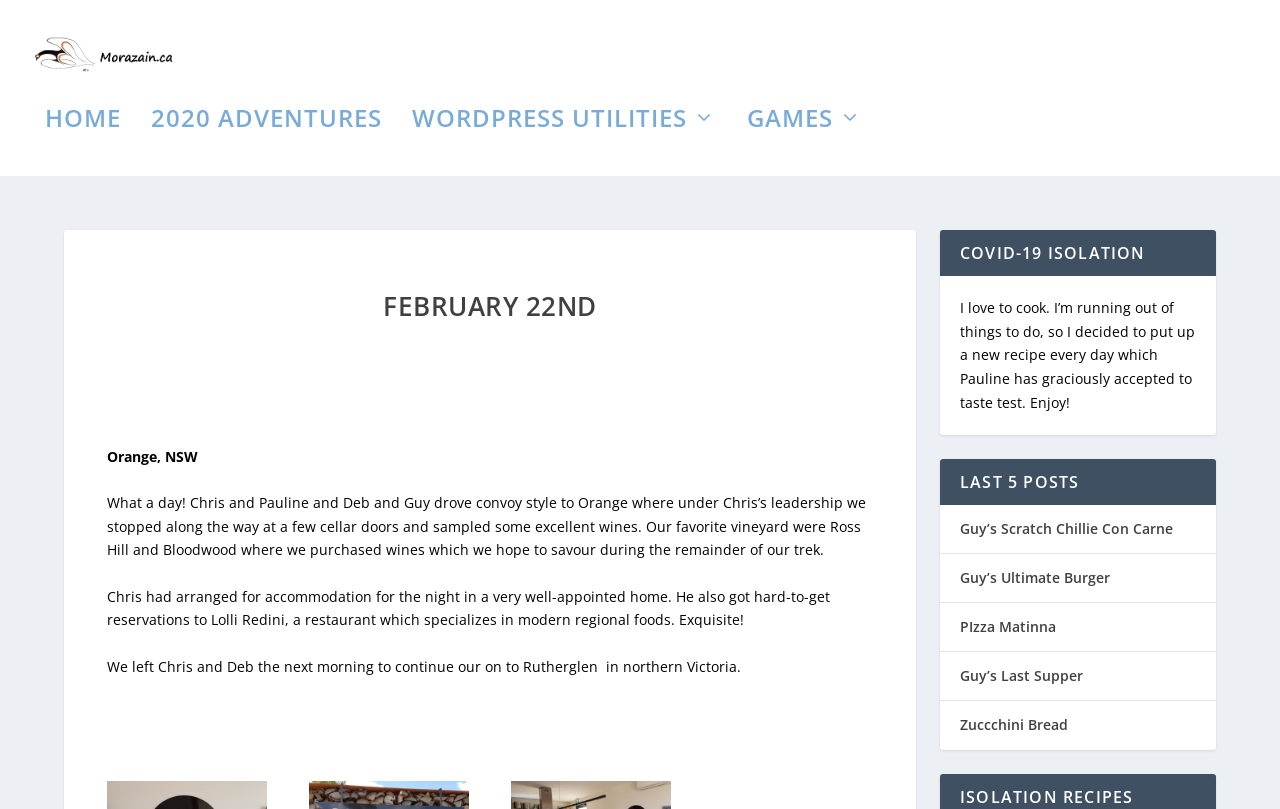Examine the image carefully and respond to the question with a detailed answer: 
How many links are there in the 'LAST 5 POSTS' section?

I counted the number of links under the 'LAST 5 POSTS' heading, which are 'Guy’s Scratch Chillie Con Carne', 'Guy’s Ultimate Burger', 'PIzza Matinna', 'Guy’s Last Supper', and 'Zuccchini Bread'.